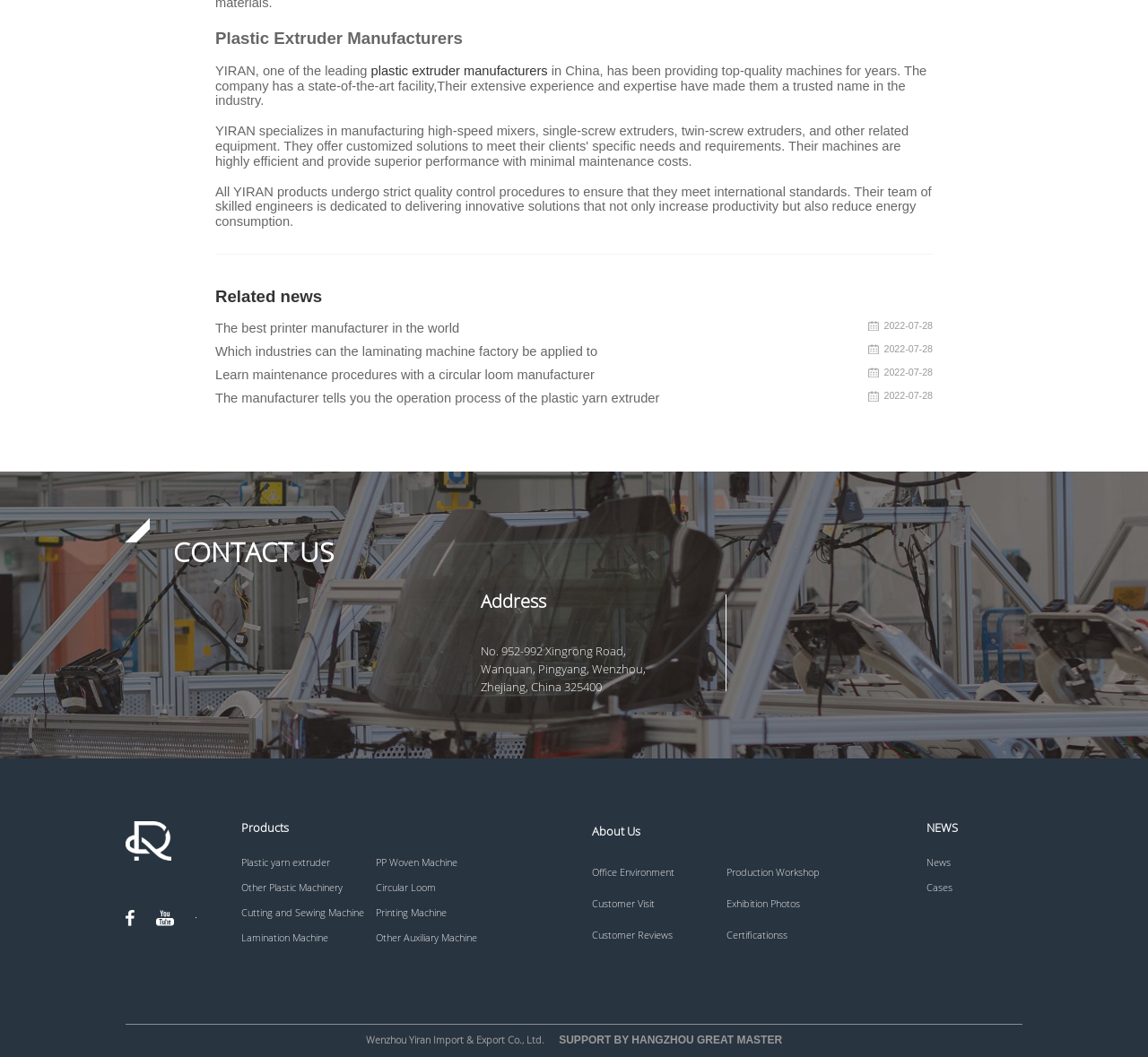Given the description "Plastic yarn extruder", provide the bounding box coordinates of the corresponding UI element.

[0.21, 0.813, 0.327, 0.837]